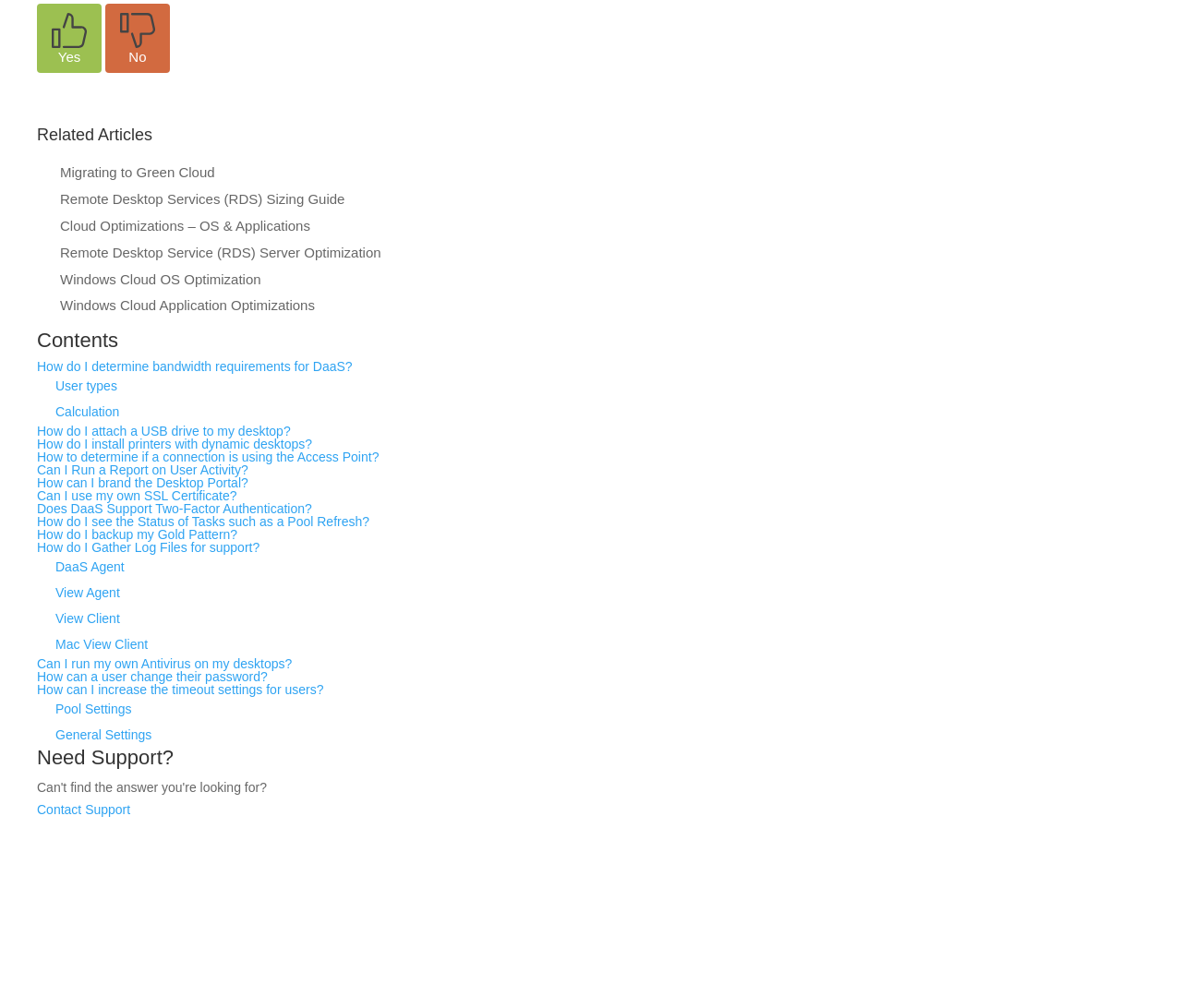Pinpoint the bounding box coordinates of the clickable area needed to execute the instruction: "Open Migrating to Green Cloud". The coordinates should be specified as four float numbers between 0 and 1, i.e., [left, top, right, bottom].

[0.051, 0.163, 0.182, 0.179]